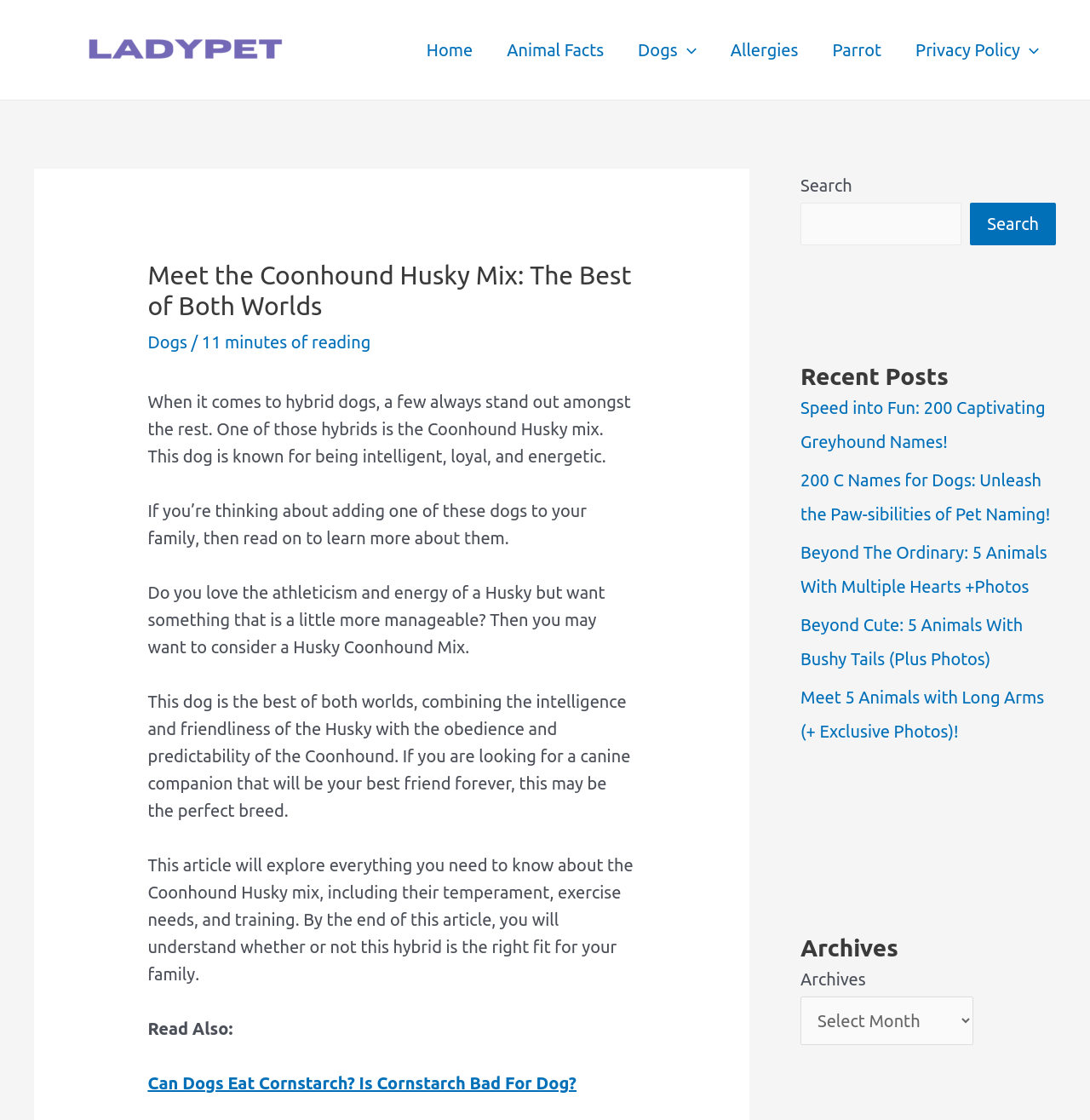Explain the features and main sections of the webpage comprehensively.

This webpage is about Coonhound Husky Mixes, a cross between Siberian Huskies and Redbone Coonhounds. At the top, there is a navigation menu with links to "Home", "Animal Facts", "Dogs", "Allergies", and "Parrot", as well as a "Privacy Policy" menu toggle. Below the navigation menu, there is a header section with a heading that reads "Meet the Coonhound Husky Mix: The Best of Both Worlds". 

To the right of the header, there is a link to "Dogs" and a text that indicates the reading time of the article, which is 11 minutes. The main content of the webpage is divided into several paragraphs that provide information about the Coonhound Husky Mix, including its temperament, exercise needs, and training. The text describes the breed as intelligent, loyal, and energetic, and suggests that it may be a good fit for families who want a dog that combines the best traits of both Huskies and Coonhounds.

On the right side of the webpage, there are three complementary sections. The top section contains a search bar with a button. The middle section is titled "Recent Posts" and lists five links to other articles, including "Speed into Fun: 200 Captivating Greyhound Names!" and "Beyond The Ordinary: 5 Animals With Multiple Hearts +Photos". The bottom section is titled "Archives" and contains a combobox that allows users to select from a list of archived articles.

There are several images on the webpage, including a logo image at the top left corner, a menu toggle icon next to the "Dogs" link, and another icon next to the "Privacy Policy" link.